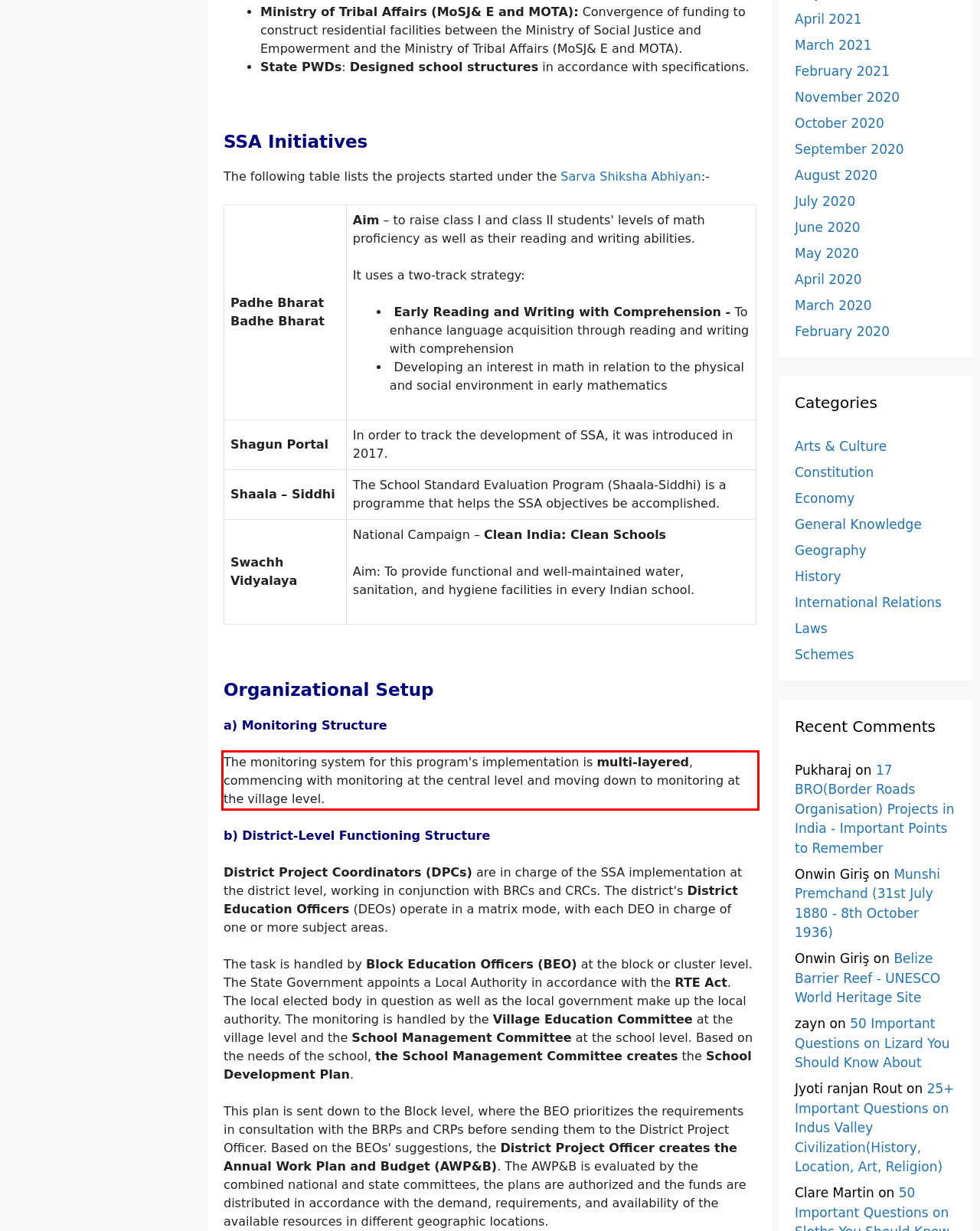Please perform OCR on the UI element surrounded by the red bounding box in the given webpage screenshot and extract its text content.

The monitoring system for this program's implementation is multi-layered, commencing with monitoring at the central level and moving down to monitoring at the village level.